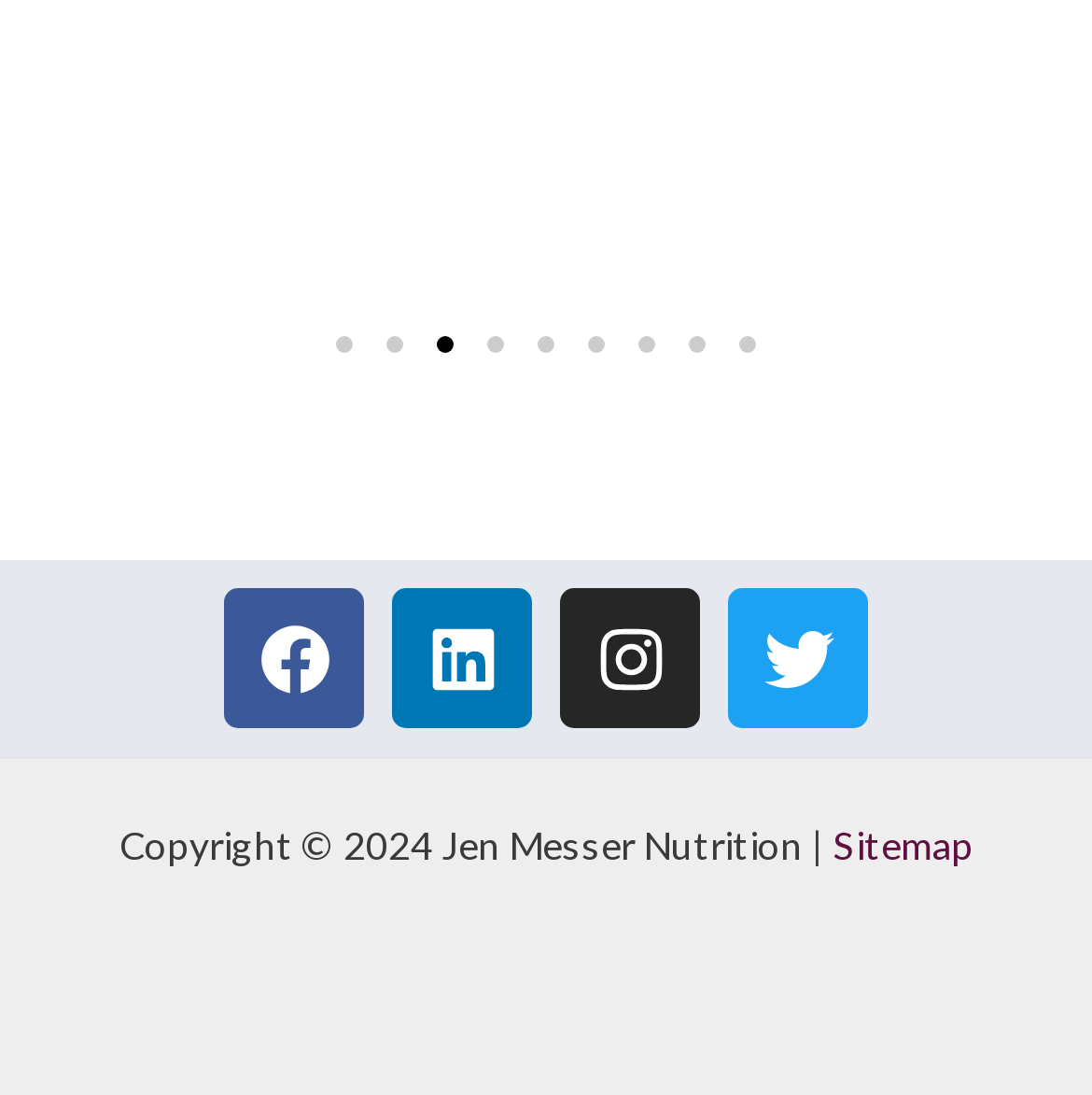Please locate the bounding box coordinates for the element that should be clicked to achieve the following instruction: "Visit Facebook". Ensure the coordinates are given as four float numbers between 0 and 1, i.e., [left, top, right, bottom].

[0.205, 0.537, 0.333, 0.665]